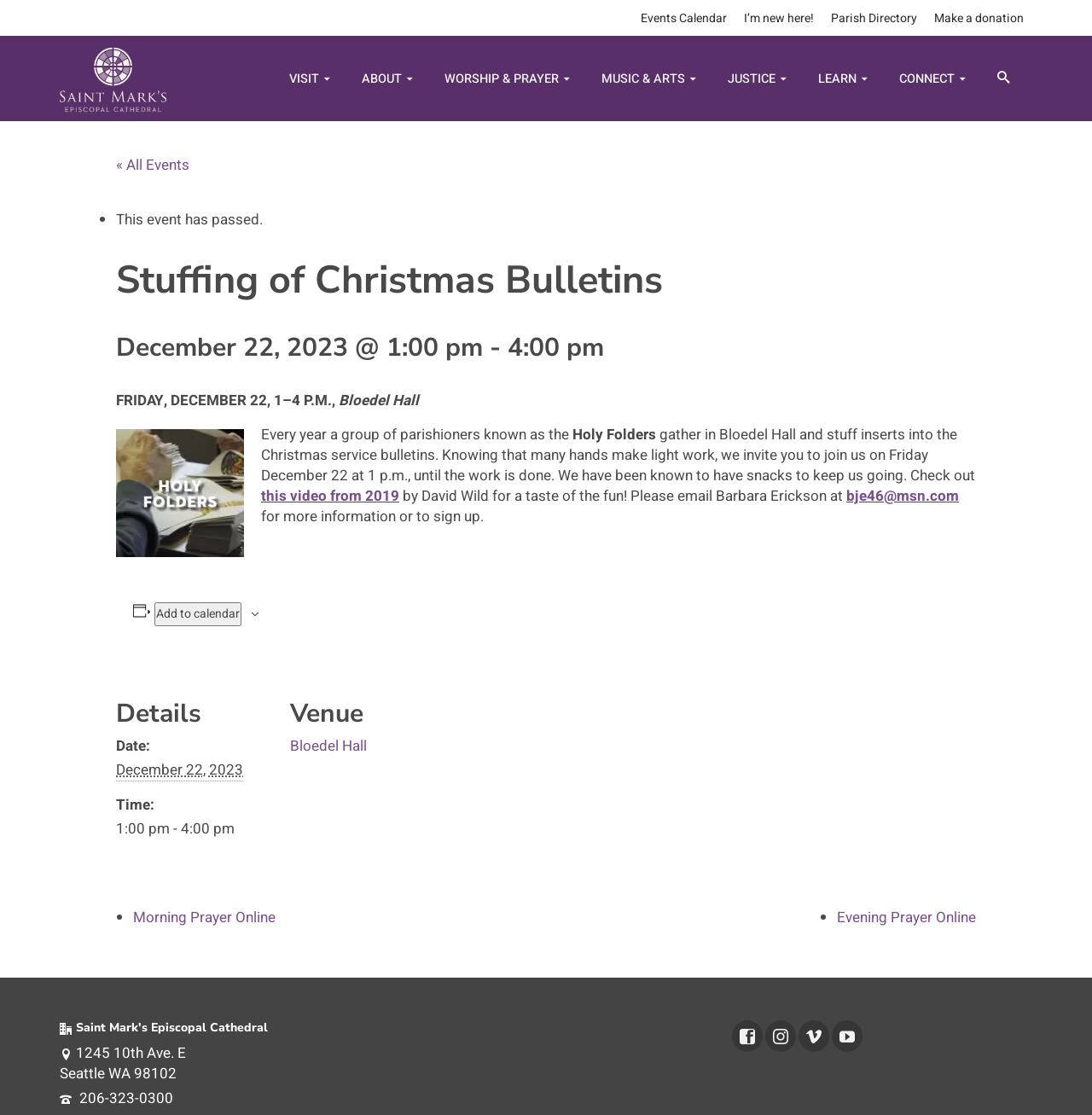Analyze the image and give a detailed response to the question:
What is the phone number of the cathedral?

I found the phone number of the cathedral by looking at the bottom of the webpage, where it says '206-323-0300'. This is the phone number of the Saint Mark's Episcopal Cathedral.